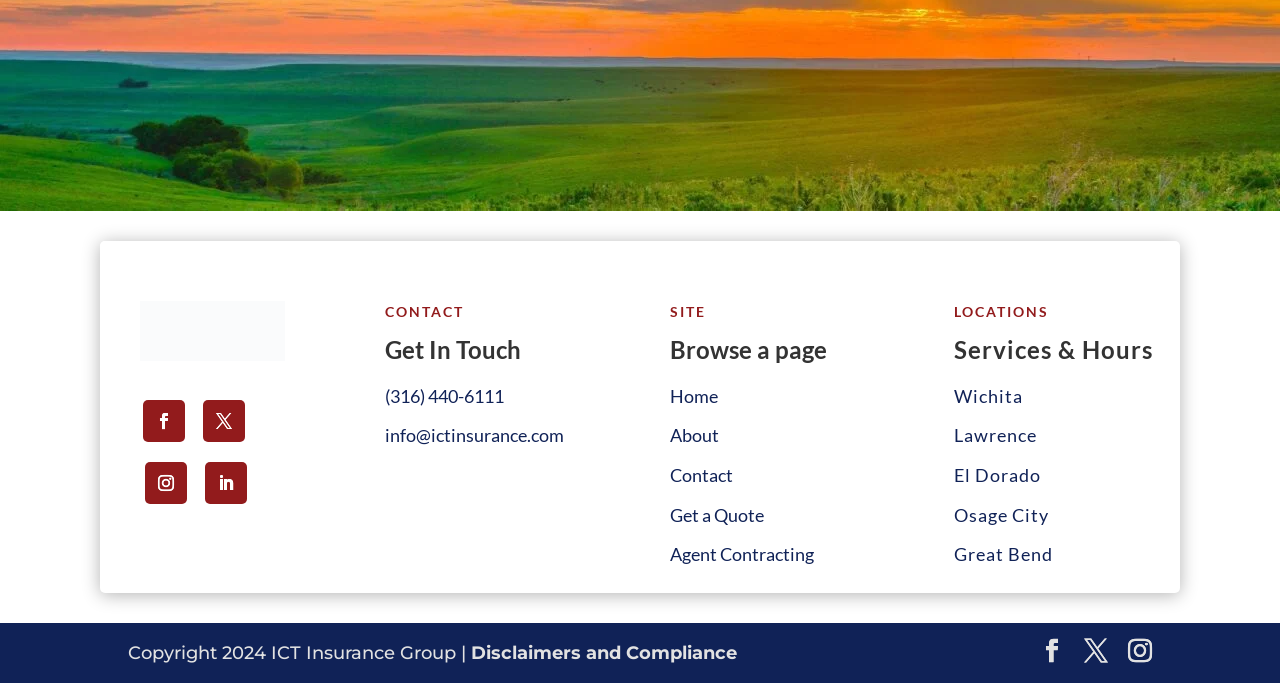What is the phone number listed?
Answer with a single word or phrase by referring to the visual content.

(316) 440-6111